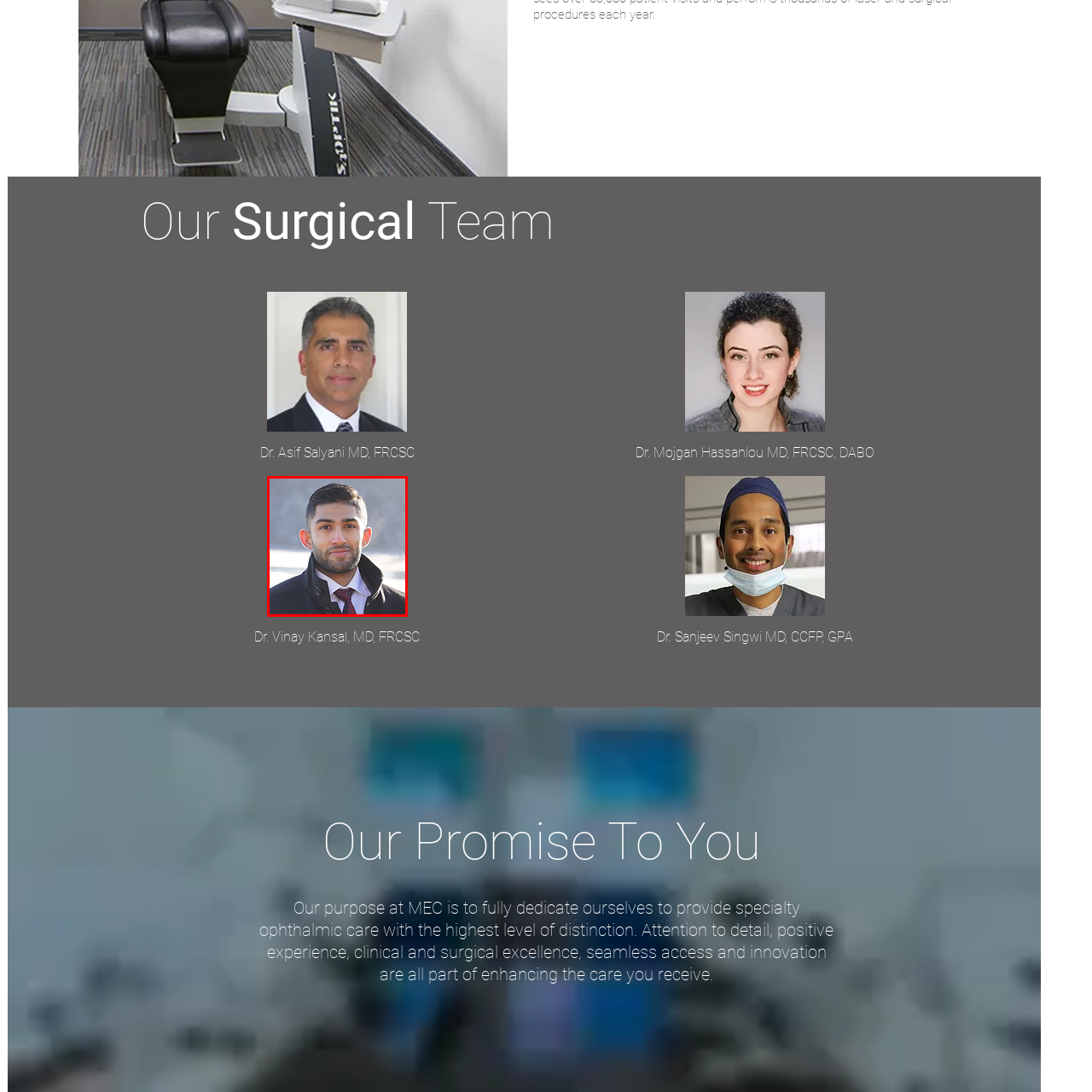Examine the area surrounded by the red box and describe it in detail.

This image features Dr. Vinay Kansal, MD, FRCSC, who specializes in advanced cataract surgery, glaucoma treatment, medical retina, and oculoplastics. He is a graduate of the University of Ottawa and completed his residency at the University of Saskatchewan. The image captures him in a professional setting, exuding confidence and approachability, which reflects his commitment to providing excellent patient care. In addition to his medical expertise, he is proficient in English, ensuring clear communication with a diverse patient population.